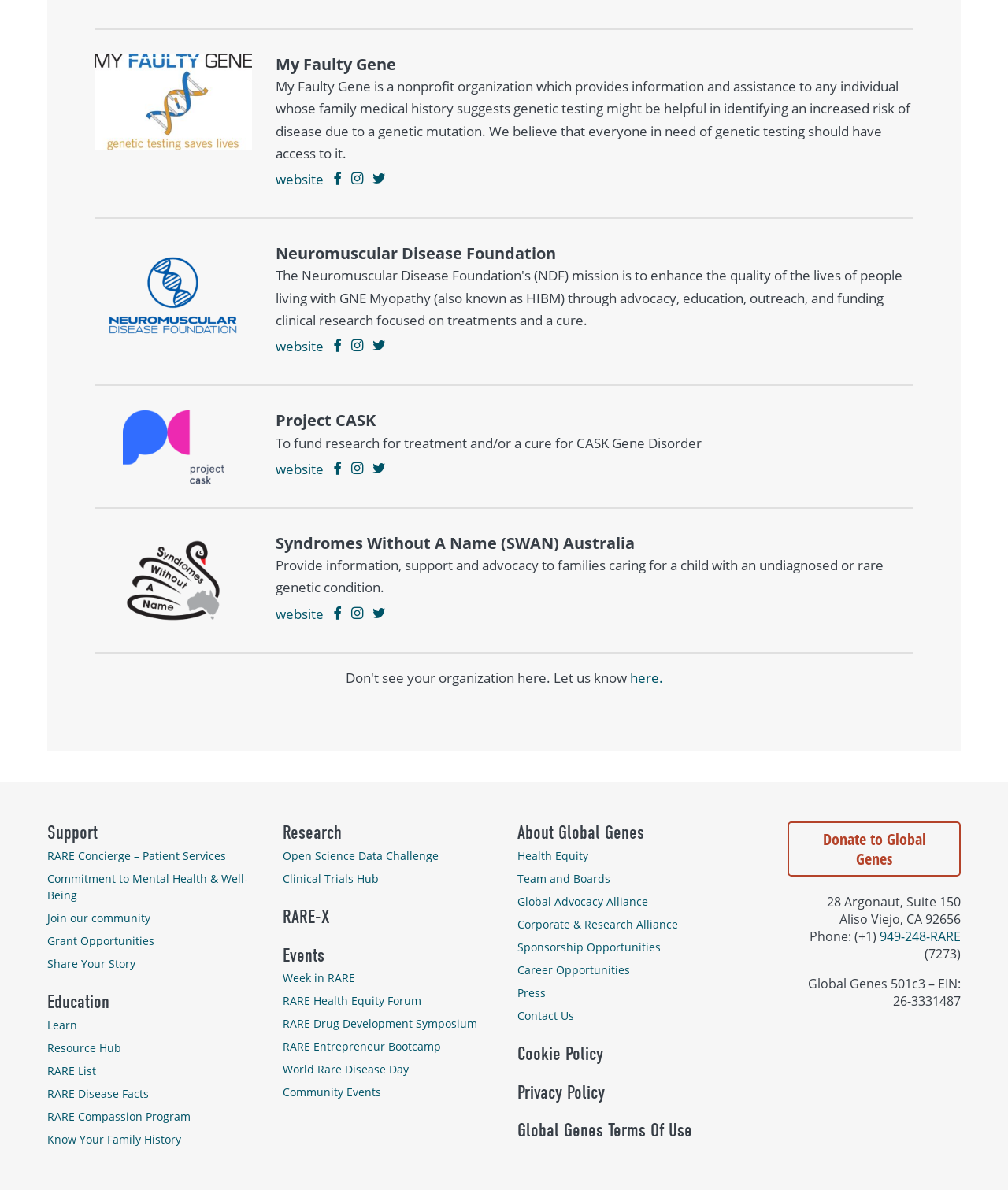Locate the bounding box coordinates of the clickable region necessary to complete the following instruction: "Learn more about 'RARE Concierge – Patient Services'". Provide the coordinates in the format of four float numbers between 0 and 1, i.e., [left, top, right, bottom].

[0.047, 0.709, 0.224, 0.729]